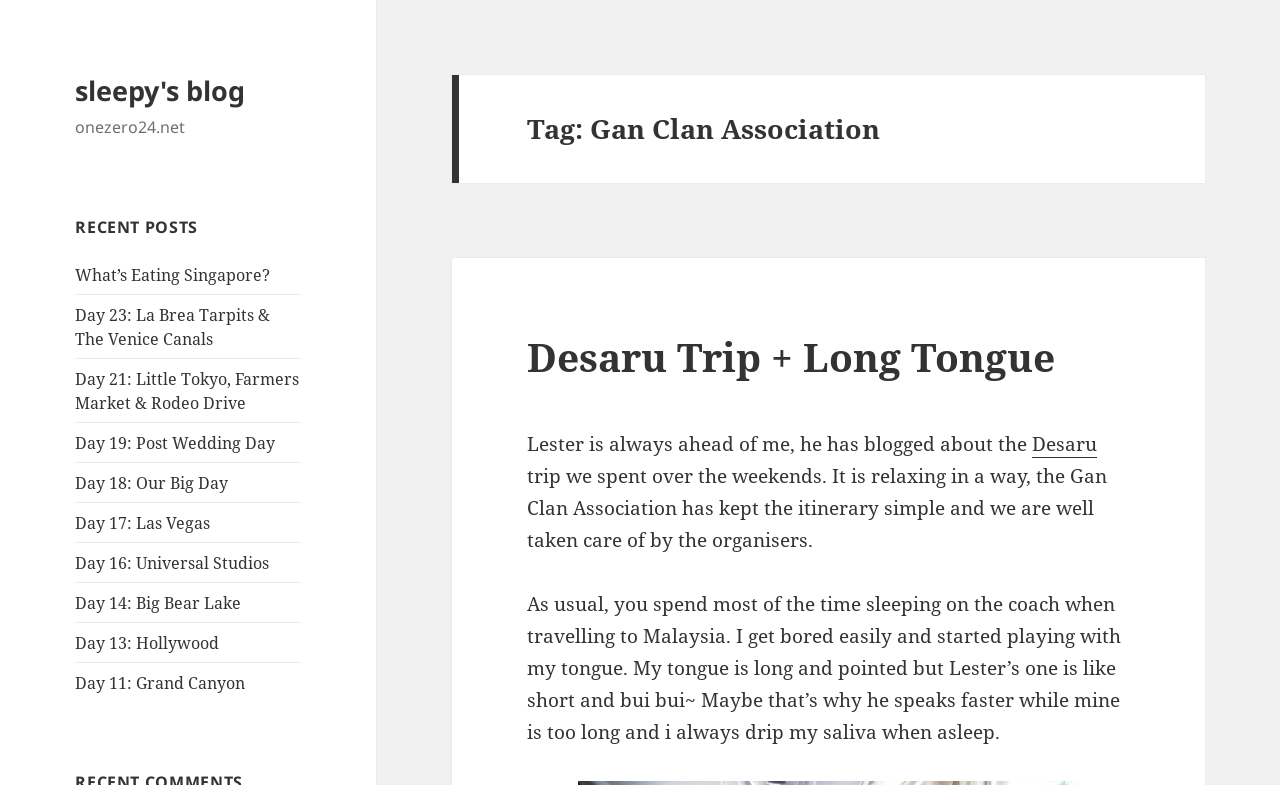Please provide a one-word or phrase answer to the question: 
What is the author's complaint about their tongue?

it's too long